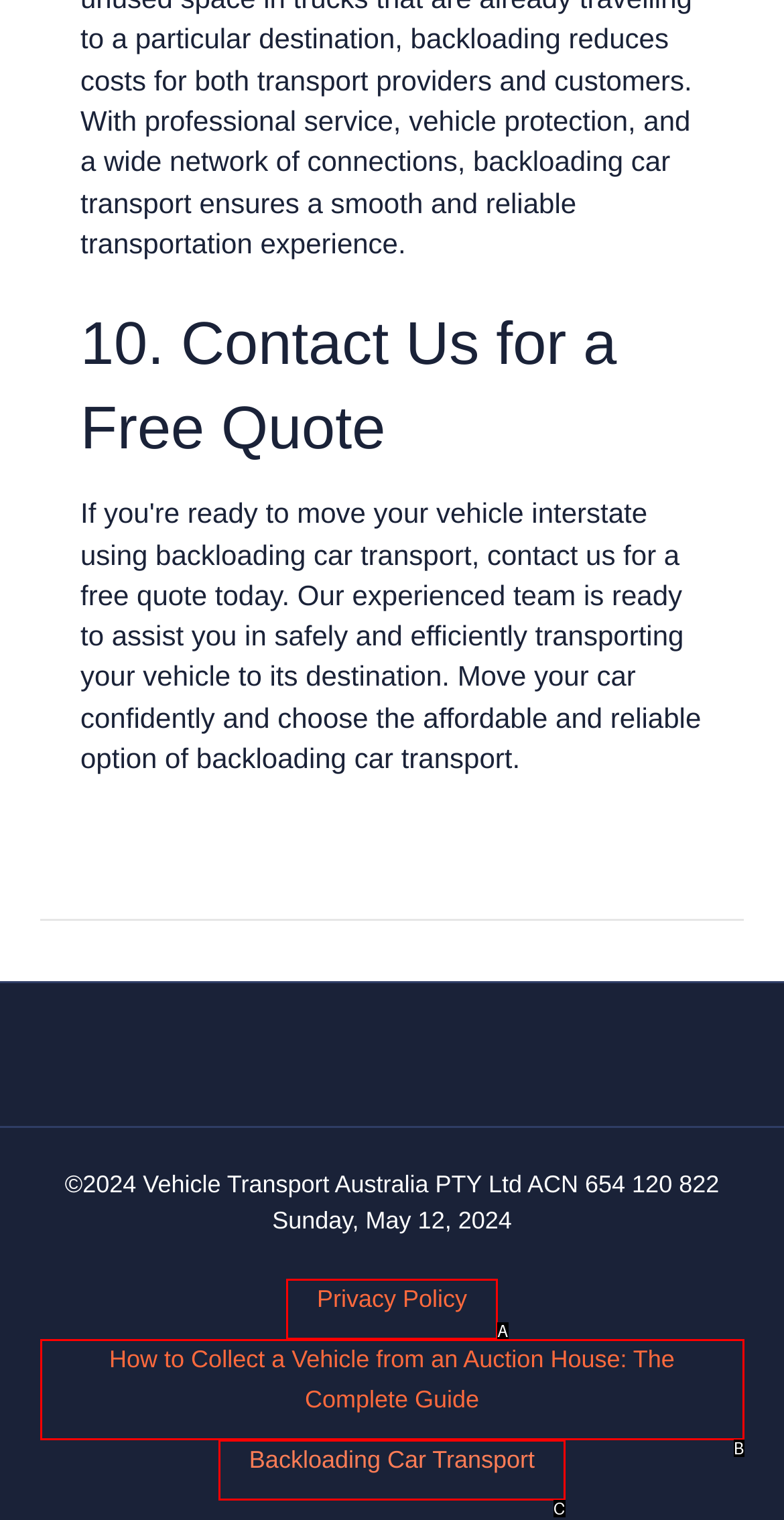Given the element description: Privacy Policy
Pick the letter of the correct option from the list.

A